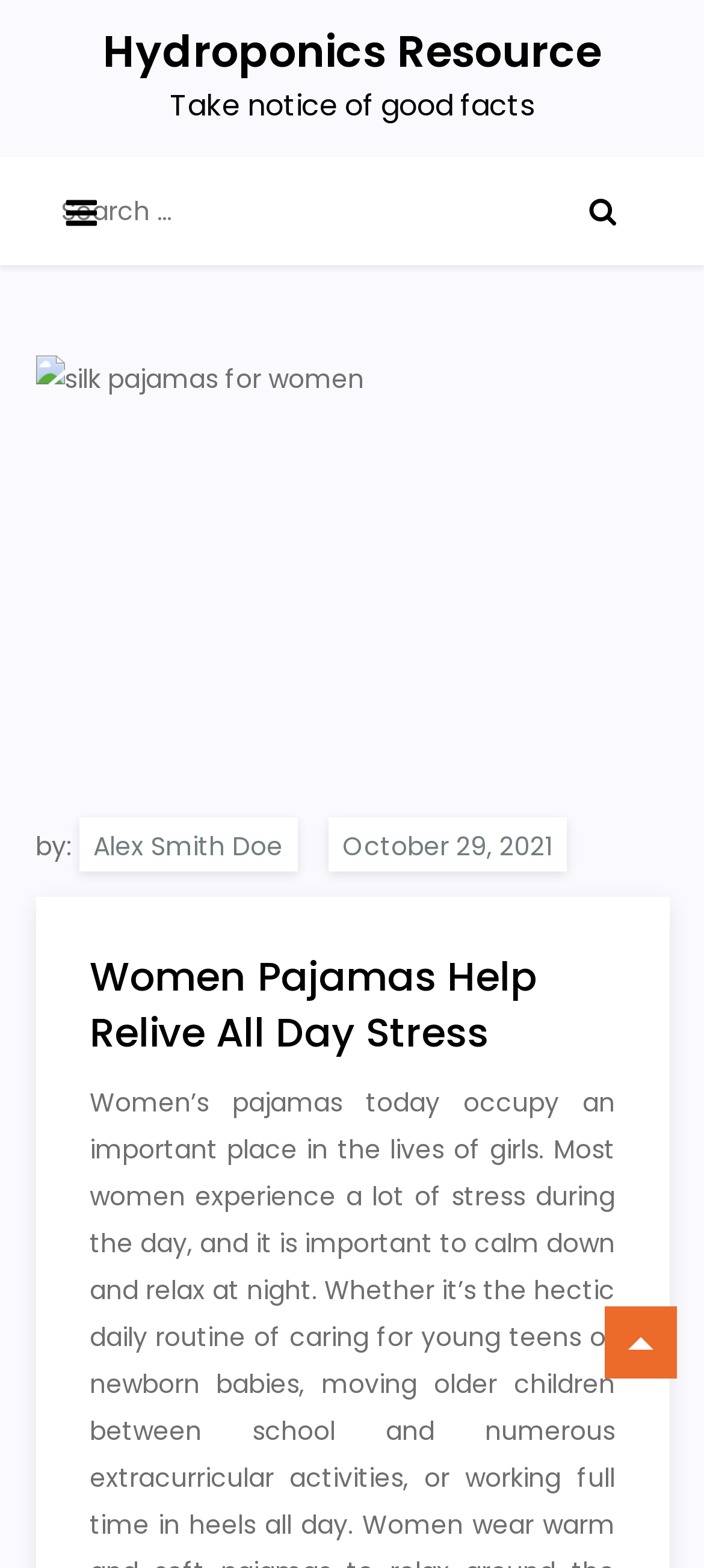Show the bounding box coordinates for the HTML element as described: "Alex Smith Doe".

[0.112, 0.521, 0.422, 0.556]